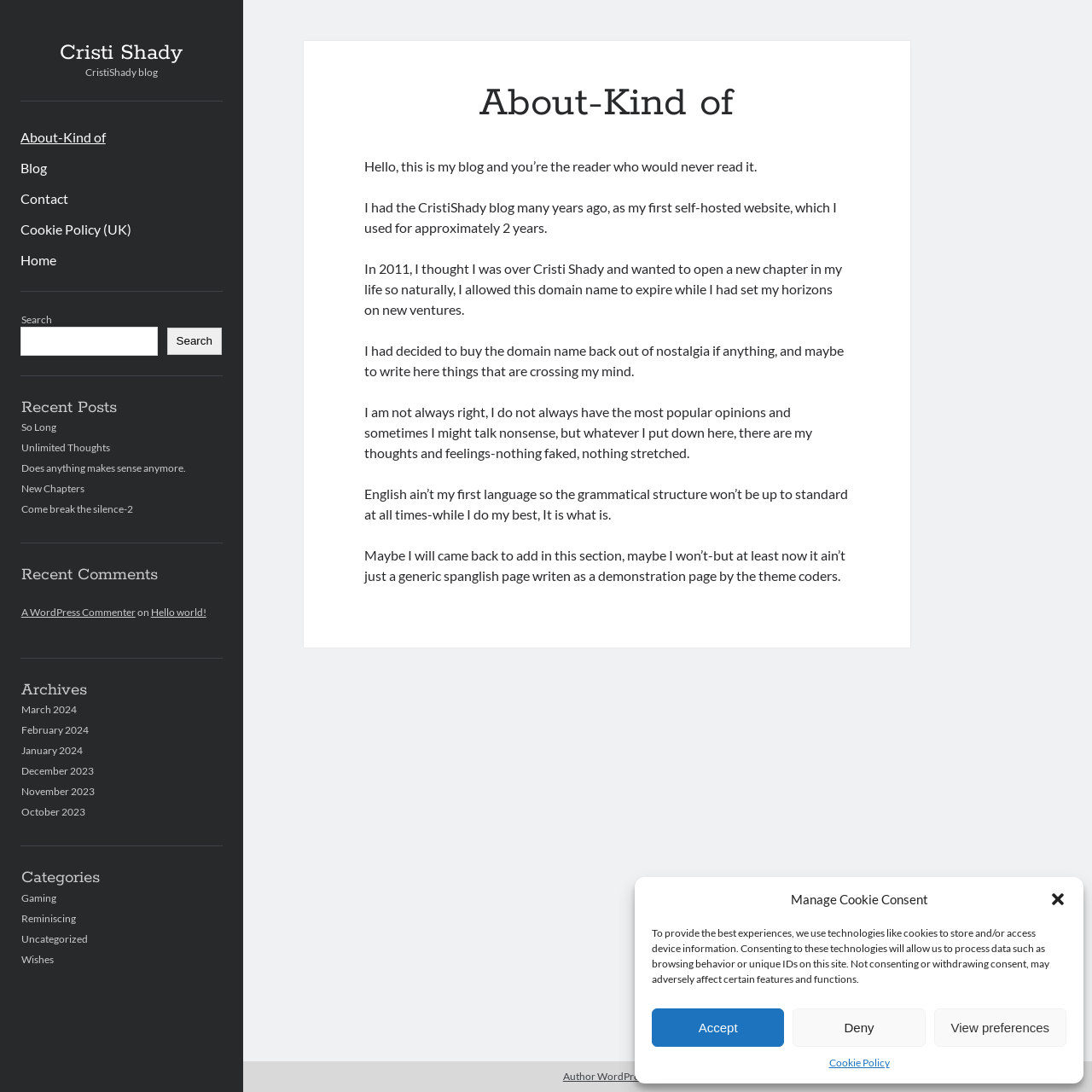Locate the bounding box coordinates of the element that needs to be clicked to carry out the instruction: "Visit the author's homepage". The coordinates should be given as four float numbers ranging from 0 to 1, i.e., [left, top, right, bottom].

[0.055, 0.036, 0.167, 0.061]